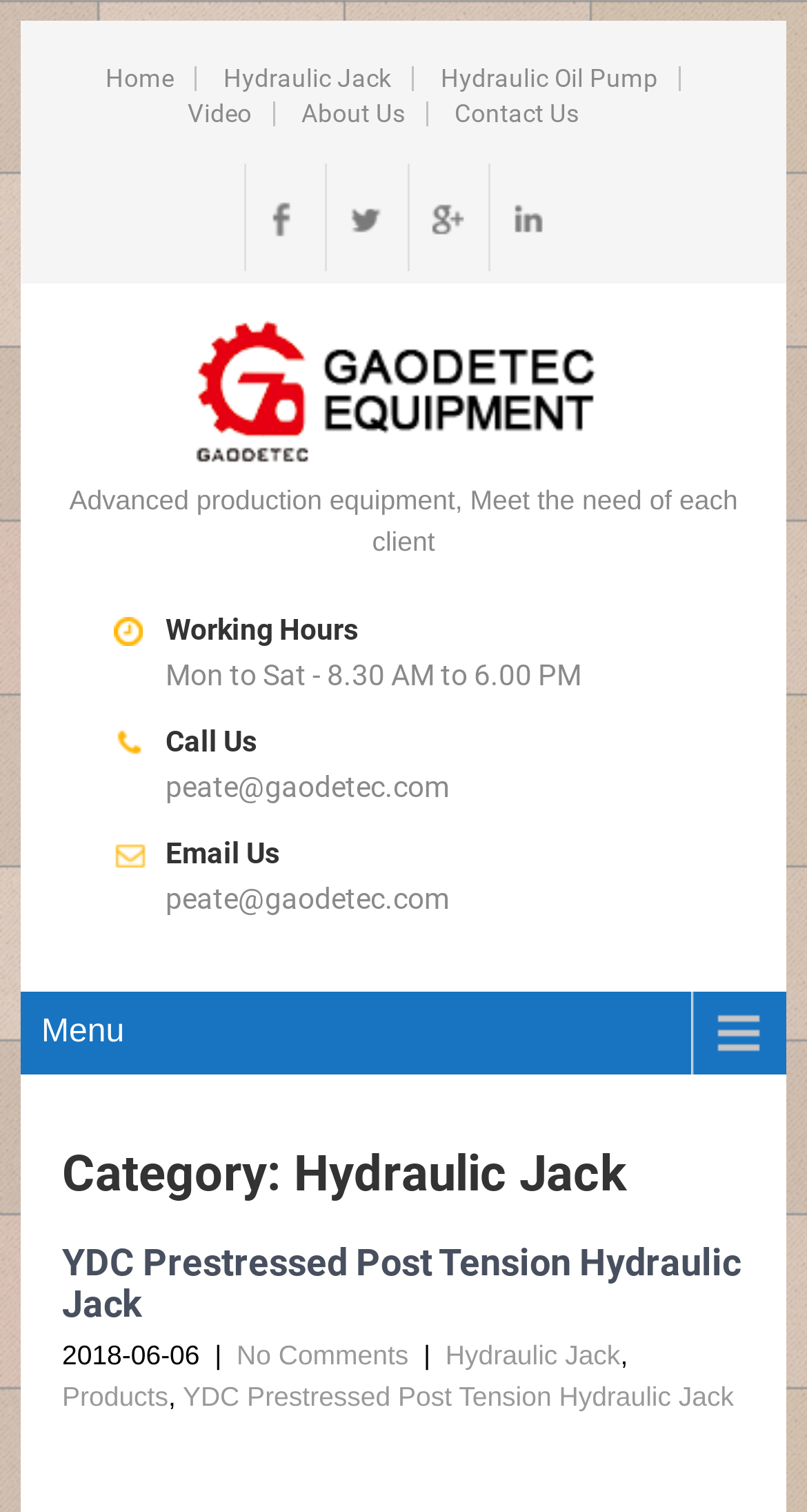Determine the bounding box coordinates of the clickable element to achieve the following action: 'View Hydraulic Jack products'. Provide the coordinates as four float values between 0 and 1, formatted as [left, top, right, bottom].

[0.277, 0.044, 0.485, 0.06]